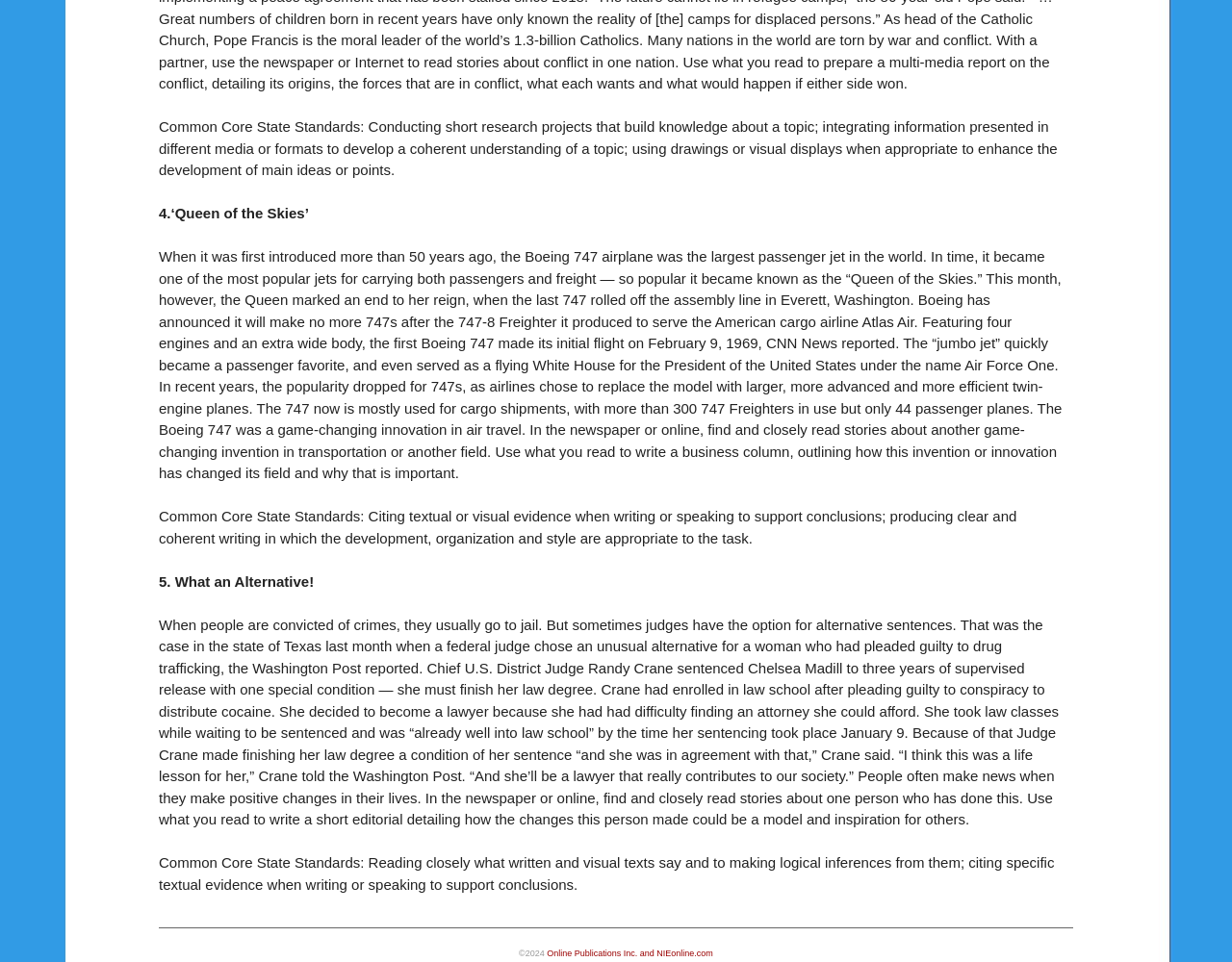What is the name of the newspaper that reported on Chelsea Madill's sentencing?
Answer the question with as much detail as possible.

The text states that the Washington Post reported on the sentencing of Chelsea Madill, who was given the condition of finishing her law degree as part of her sentence.